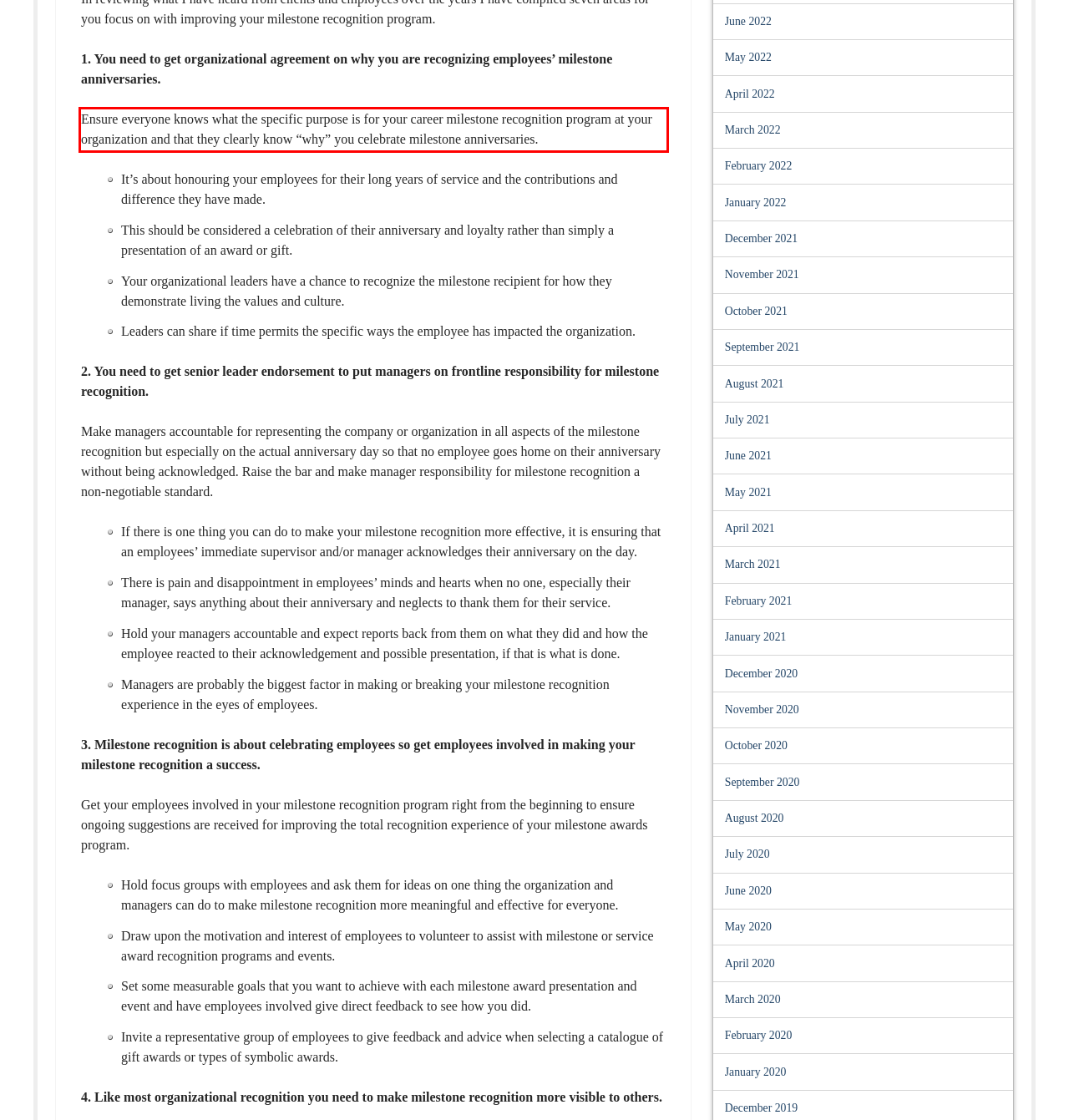Examine the screenshot of the webpage, locate the red bounding box, and generate the text contained within it.

Ensure everyone knows what the specific purpose is for your career milestone recognition program at your organization and that they clearly know “why” you celebrate milestone anniversaries.